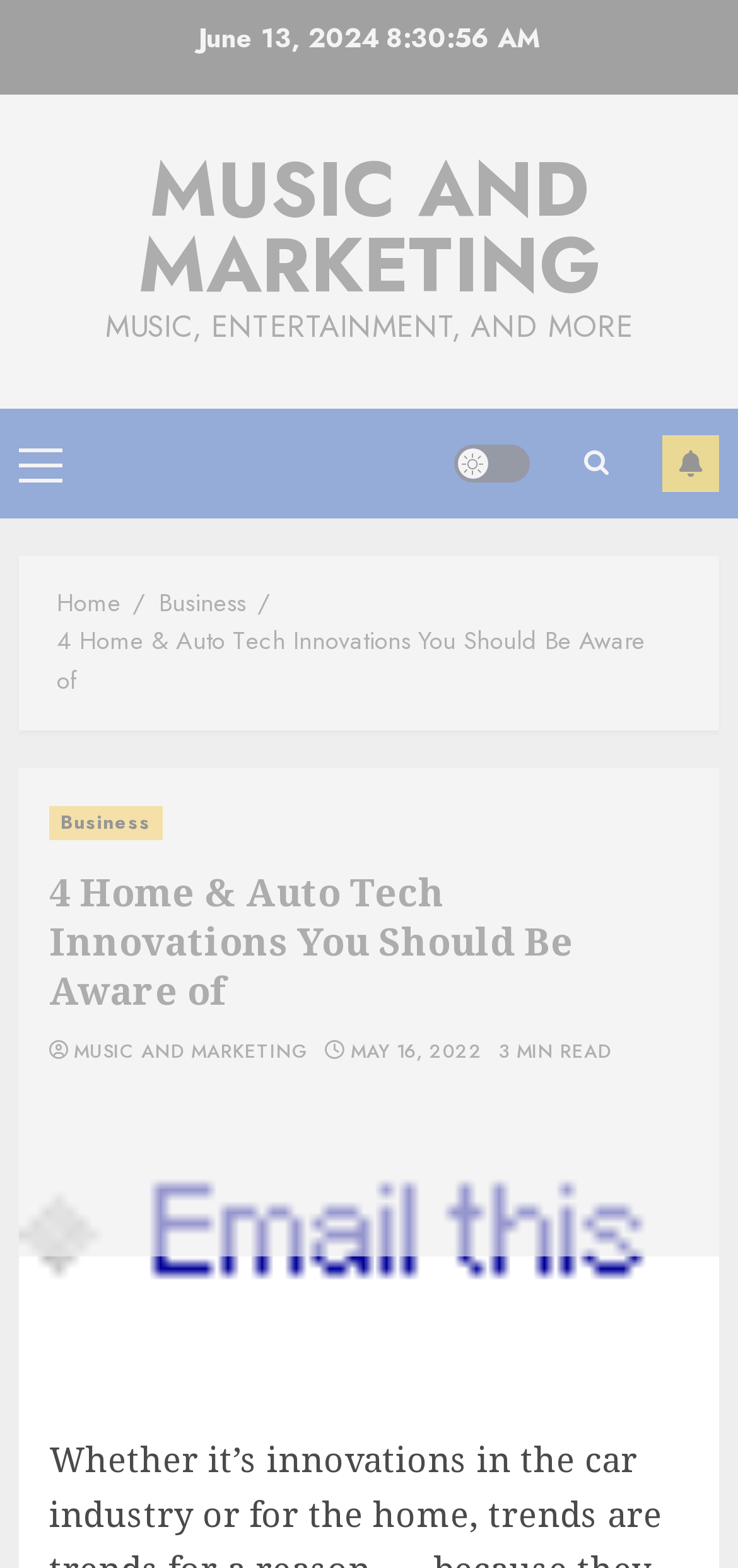Offer a detailed account of what is visible on the webpage.

The webpage is about 4 home and auto tech innovations, with a focus on music and marketing. At the top, there is a date "June 13, 2024" and a link to "MUSIC AND MARKETING". Below this, there is a heading "MUSIC, ENTERTAINMENT, AND MORE". 

On the left side, there is a primary menu with a link to "Primary Menu". Next to it, there is a "Light/Dark Button" and a search icon. On the right side, there is a "SUBSCRIBE" button. 

Below these elements, there is a navigation section with breadcrumbs, containing links to "Home", "Business", and the current article "4 Home & Auto Tech Innovations You Should Be Aware of". 

The main content of the webpage is an article with a heading "4 Home & Auto Tech Innovations You Should Be Aware of". The article has a subheading with links to "Business" and "MUSIC AND MARKETING", and a publication date "MAY 16, 2022". The article also indicates that it is a "3 MIN READ".